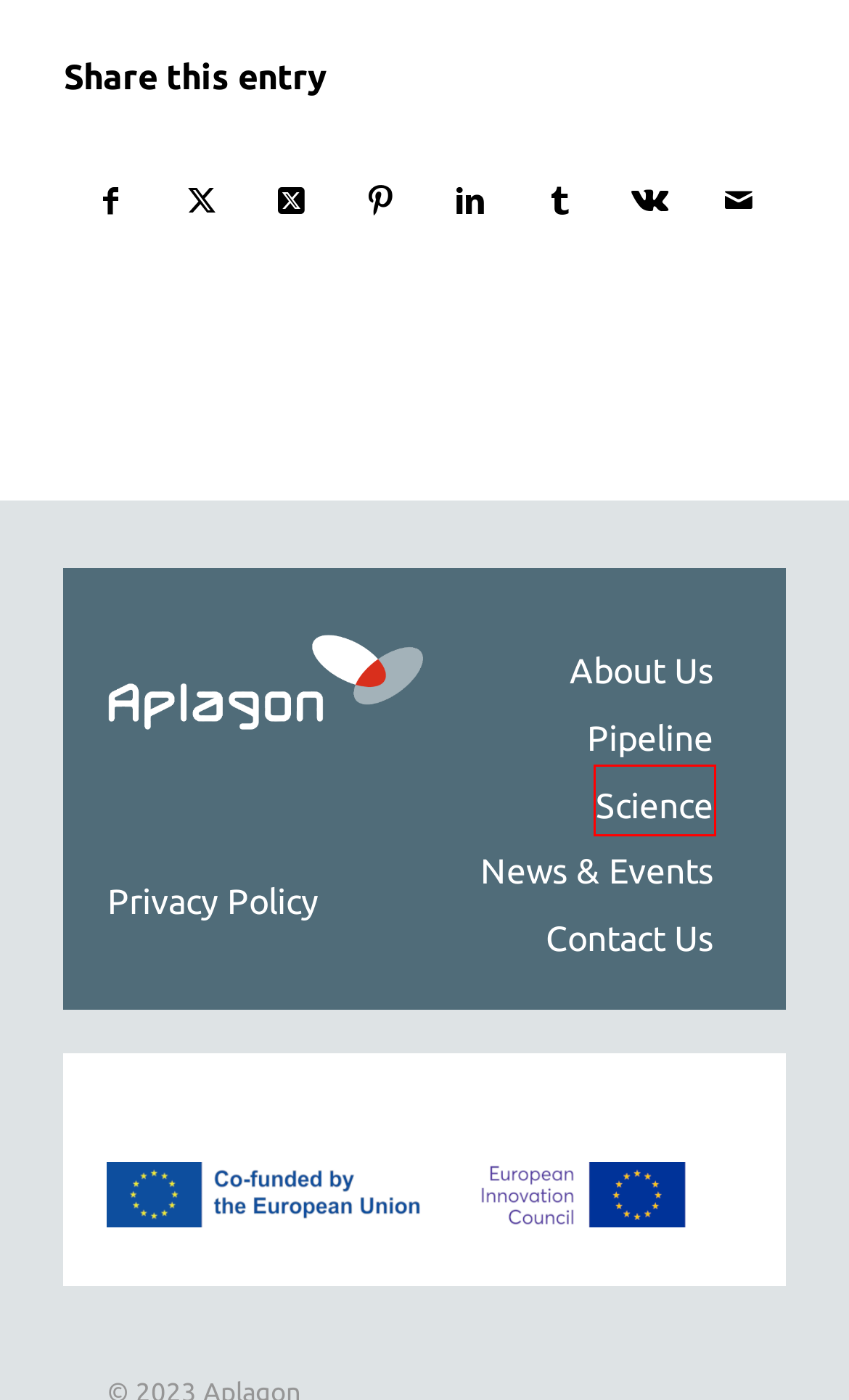Given a webpage screenshot with a red bounding box around a particular element, identify the best description of the new webpage that will appear after clicking on the element inside the red bounding box. Here are the candidates:
A. About Us – Aplagon
B. Privacy Policy – Aplagon
C. Science – Aplagon
D. Contact Us – Aplagon
E. Pipeline – Aplagon
F. VK | 登录
G. Aplagon – Pioneering first-in-class treatments for patients with thromboinflammatory diseases
H. News & Events – Aplagon

C